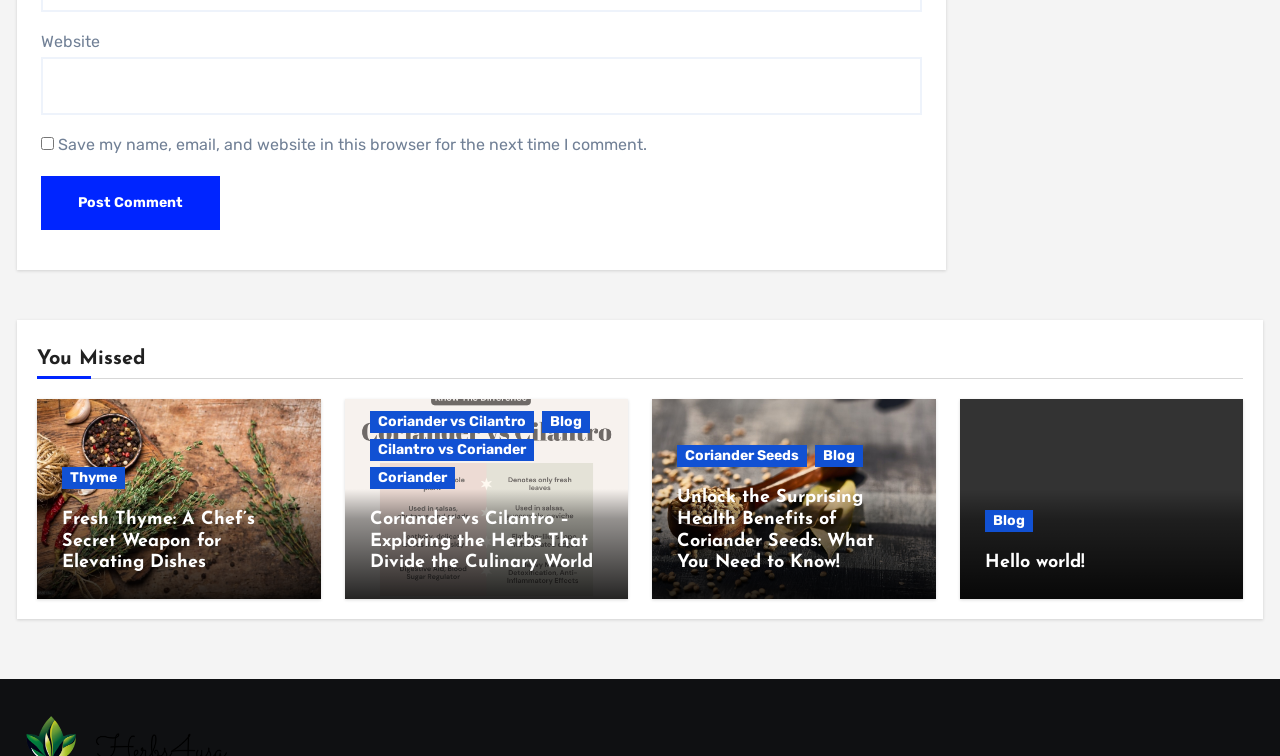What is the topic of the article 'Fresh Thyme: A Chef’s Secret Weapon for Elevating Dishes'?
Kindly offer a detailed explanation using the data available in the image.

The article title mentions 'Fresh Thyme' and 'Elevating Dishes', which implies that the topic is related to cooking and using thyme as an ingredient.